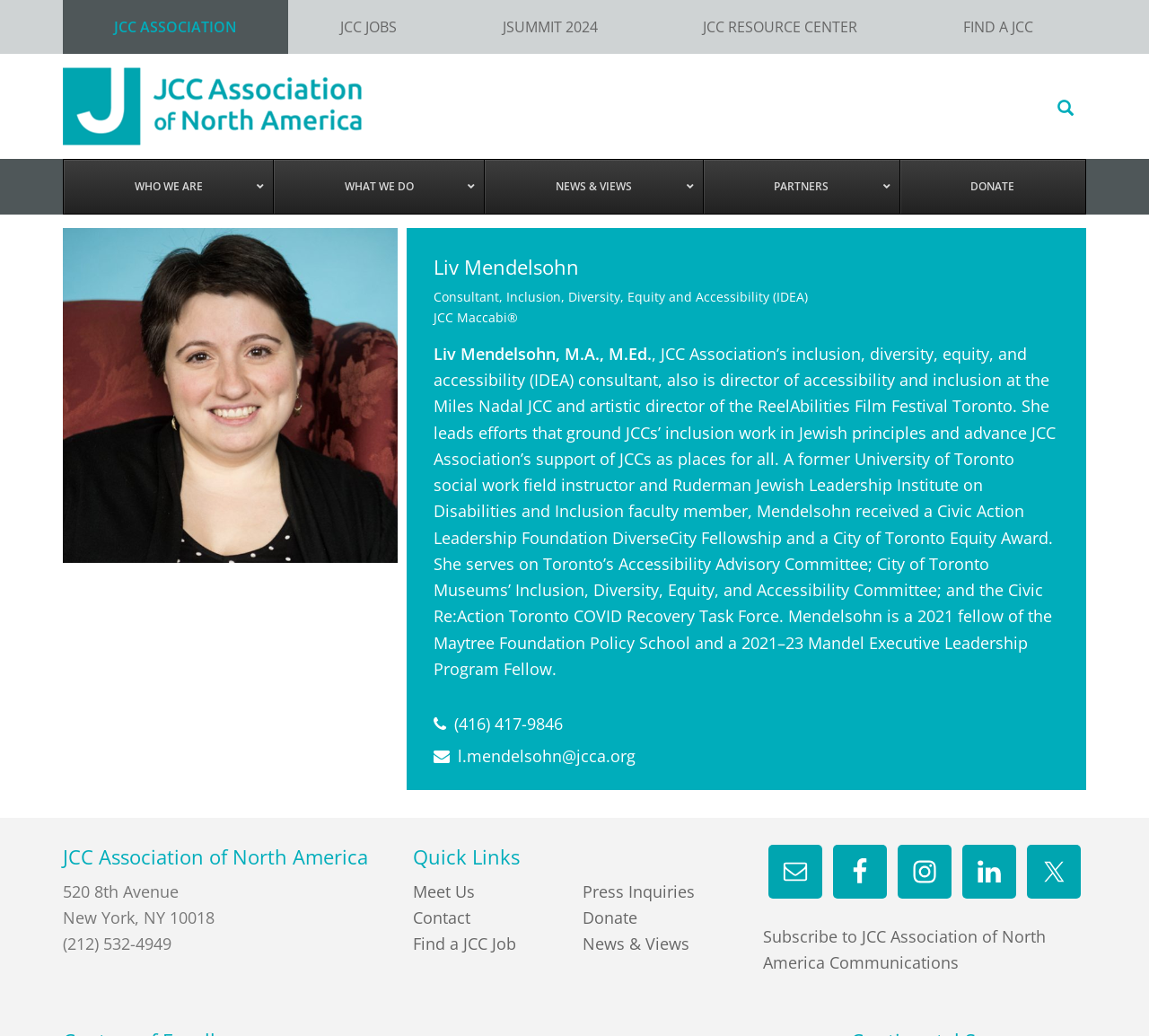Please specify the bounding box coordinates of the region to click in order to perform the following instruction: "Find a JCC".

[0.792, 0.0, 0.945, 0.052]